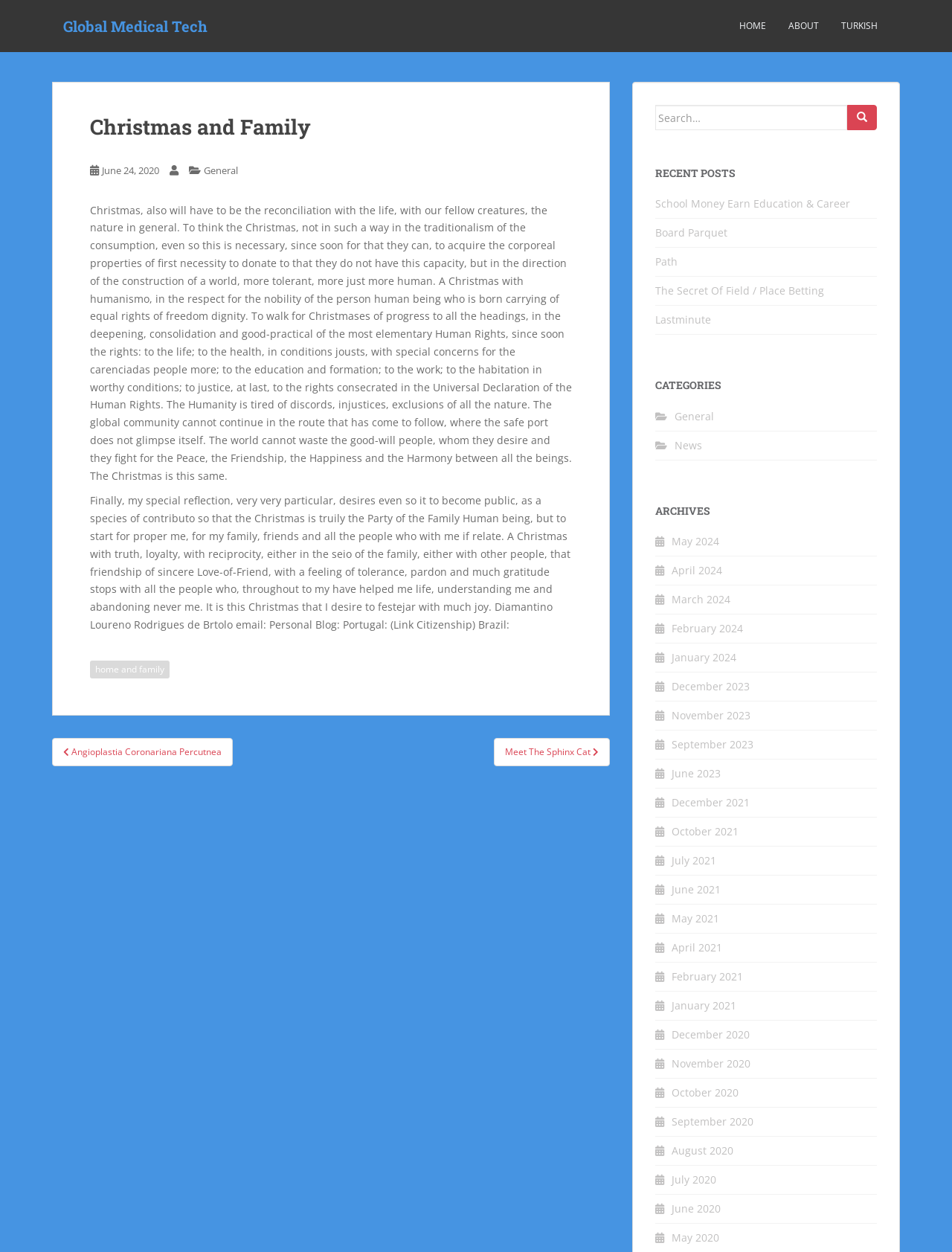Please find the bounding box coordinates of the element that must be clicked to perform the given instruction: "Donate to HiteBooks". The coordinates should be four float numbers from 0 to 1, i.e., [left, top, right, bottom].

None